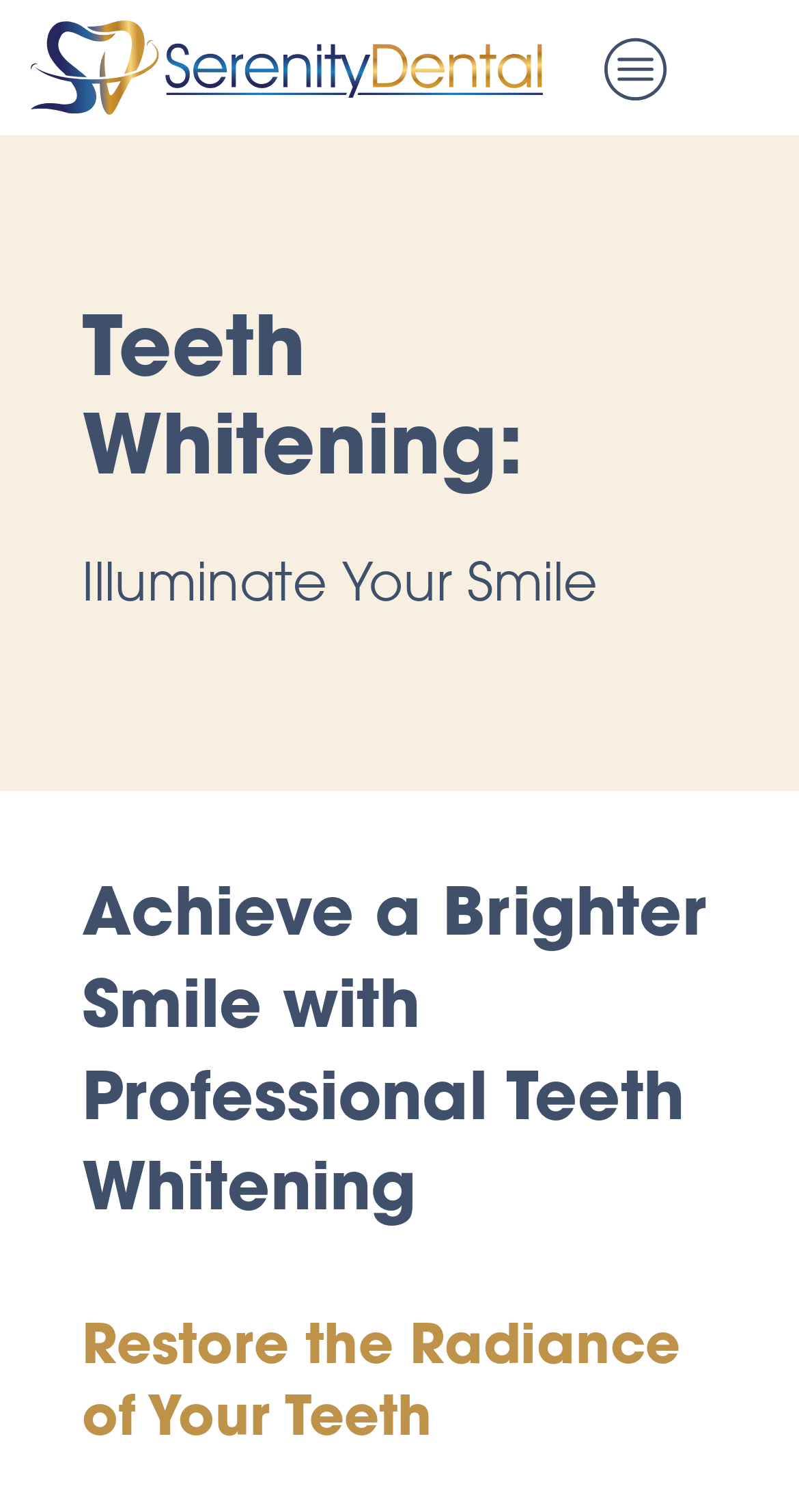Provide a thorough summary of the webpage.

The webpage is about teeth whitening services offered by Serenity Dental in Lutz and Wesley Chapel, Florida. At the top left of the page, there is a link. To the right of the link, there is a small SVG icon, which appears to be a menu circle. 

Below the link and the icon, there is a heading that reads "Teeth Whitening:". This heading is followed by a subheading "Illuminate Your Smile". 

Further down the page, there are two more headings. The first one reads "Achieve a Brighter Smile with Professional Teeth Whitening", and the second one reads "Restore the Radiance of Your Teeth". These headings are stacked vertically, with the second one positioned below the first one.